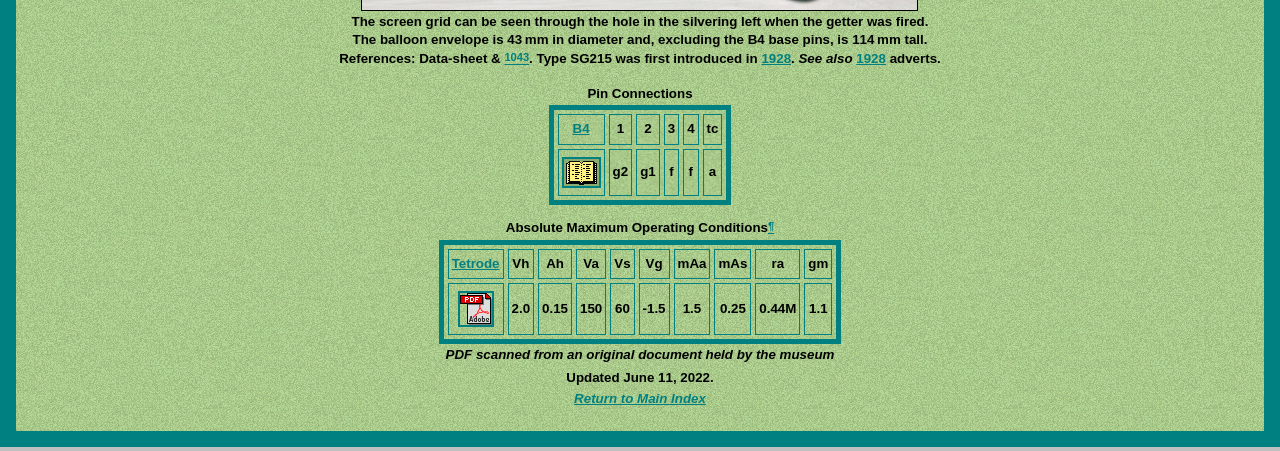Give a one-word or short phrase answer to the question: 
What is the type of the valve?

Tetrode